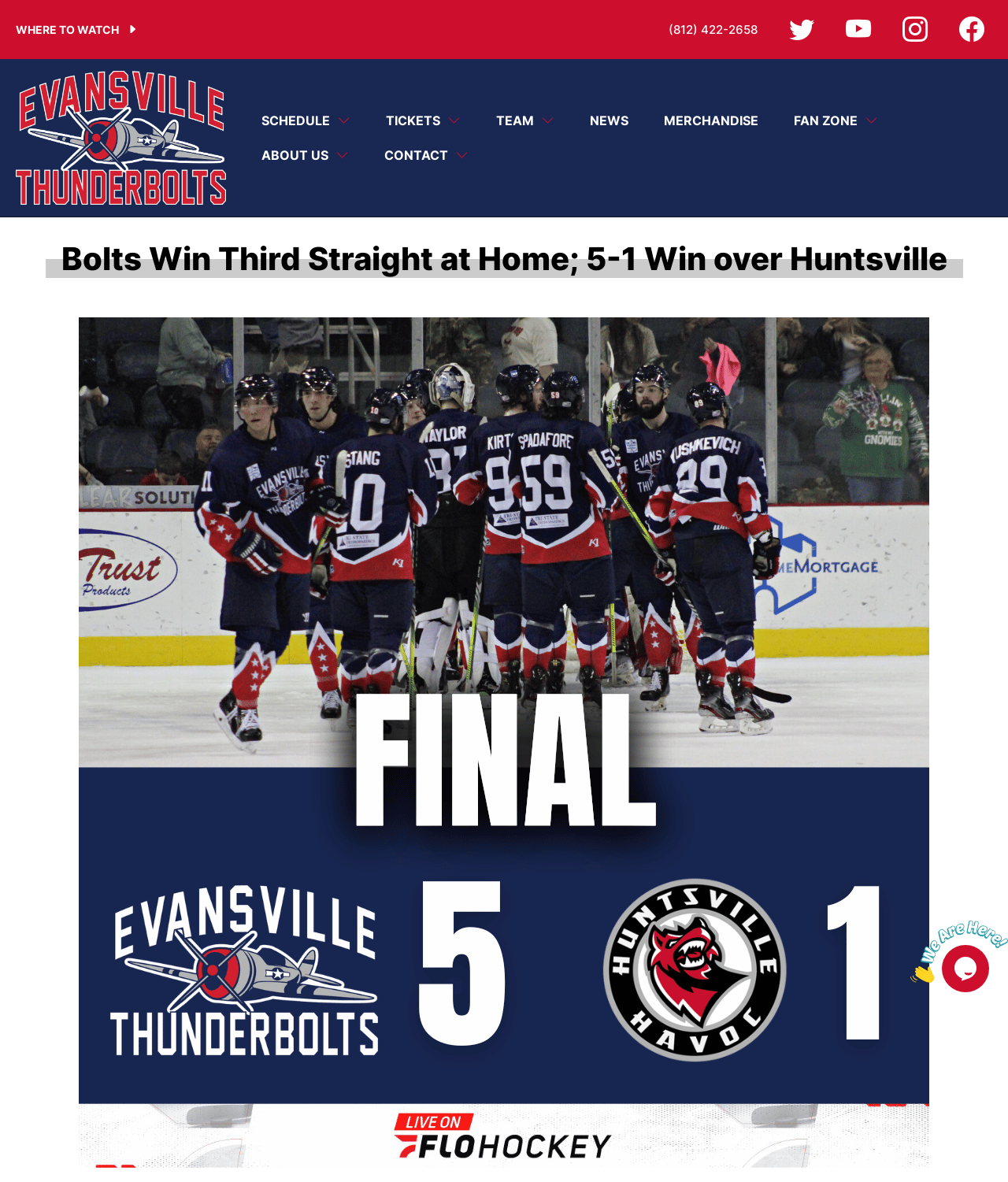From the element description: "About Us", extract the bounding box coordinates of the UI element. The coordinates should be expressed as four float numbers between 0 and 1, in the order [left, top, right, bottom].

[0.224, 0.118, 0.326, 0.145]